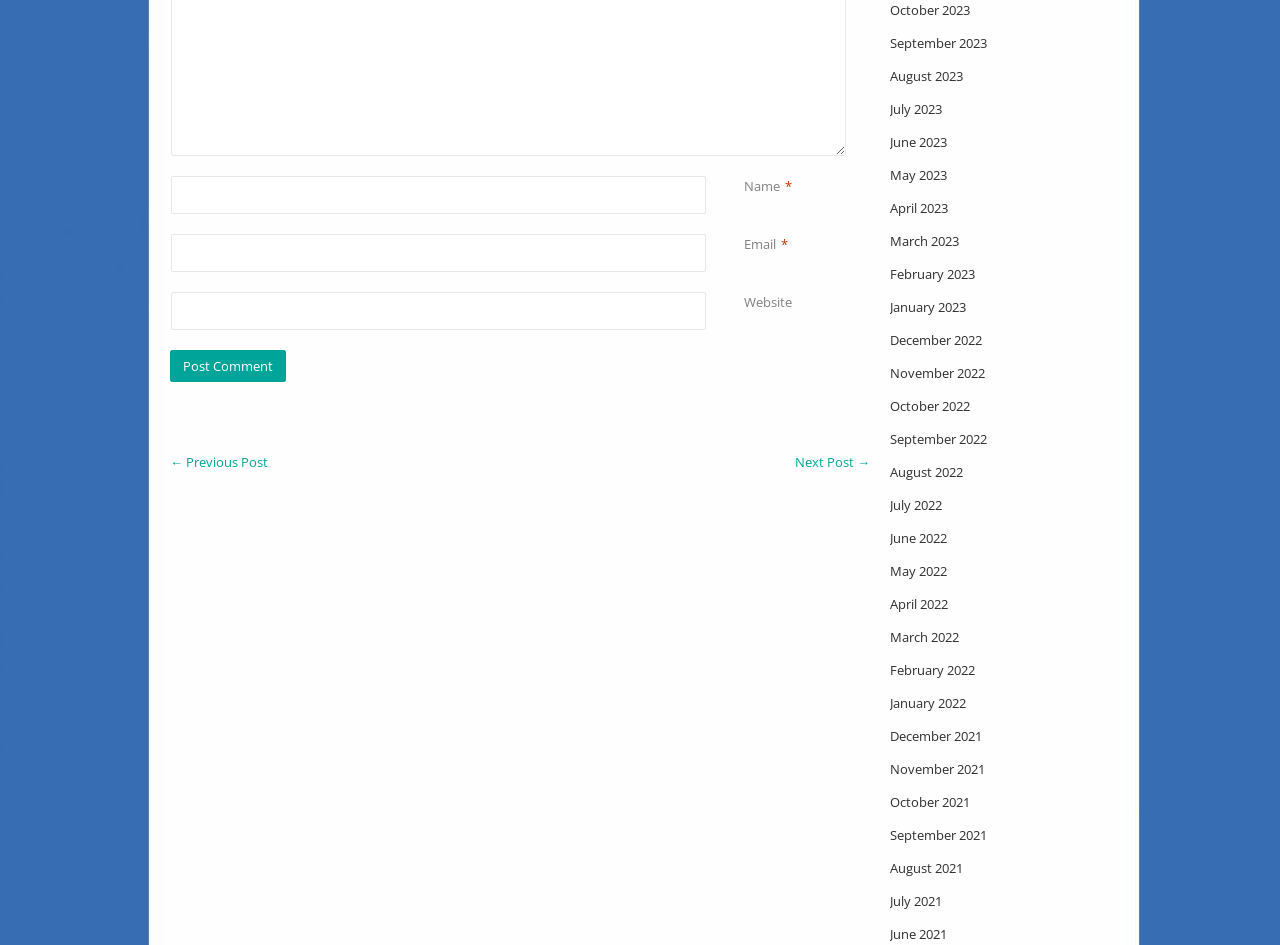Given the webpage screenshot and the description, determine the bounding box coordinates (top-left x, top-left y, bottom-right x, bottom-right y) that define the location of the UI element matching this description: CHECK HERE

None